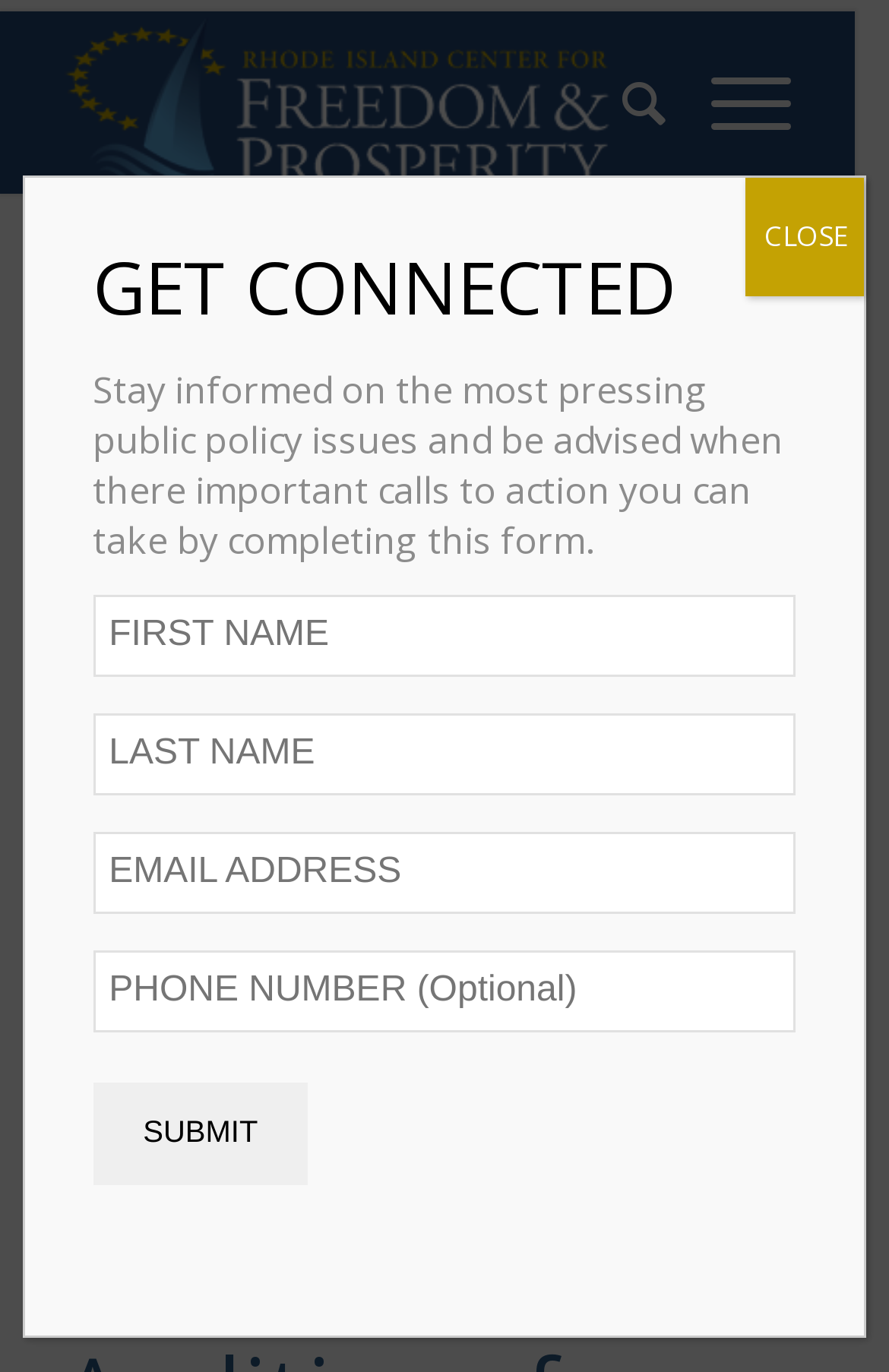Point out the bounding box coordinates of the section to click in order to follow this instruction: "Search the website".

[0.648, 0.008, 0.748, 0.141]